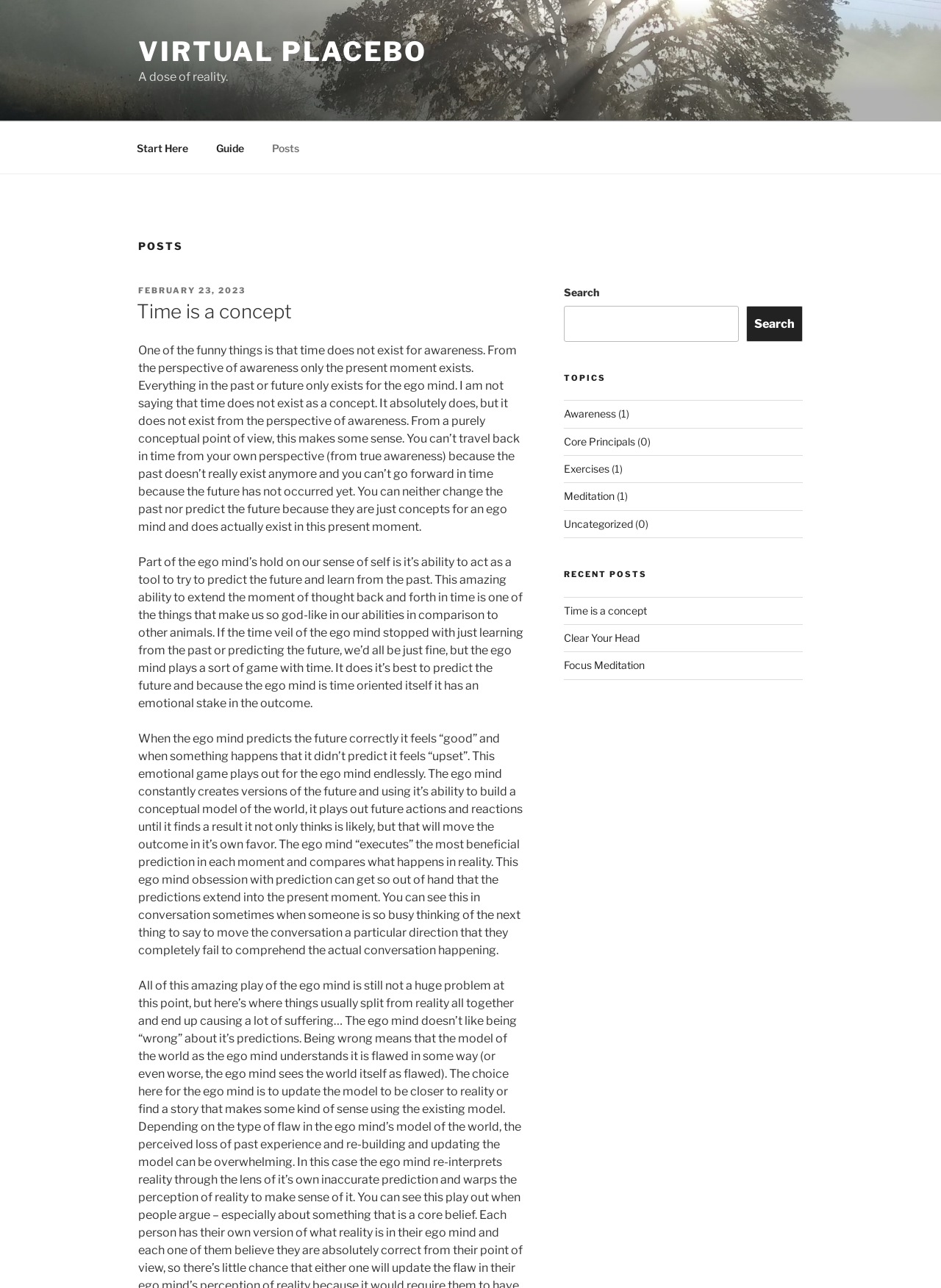Provide a thorough description of this webpage.

The webpage is titled "Posts – Virtual Placebo" and has a prominent link to "VIRTUAL PLACEBO" at the top left corner. Below this link is a static text "A dose of reality." 

To the right of these elements is a top menu navigation bar with links to "Start Here", "Guide", and "Posts". 

Below the top menu, there is a heading "POSTS" that spans most of the width of the page. Under this heading, there is a section with a header "POSTED ON" followed by a link to "FEBRUARY 23, 2023". 

Next to this section is a heading "Time is a concept" with a link to the same title. Below this heading, there are three blocks of static text that discuss the concept of time and its relationship to awareness and the ego mind. 

To the right of the main content area, there is a blog sidebar that spans from the top to the bottom of the page. At the top of the sidebar, there is a search box with a label "Search" and a search button. 

Below the search box, there is a heading "TOPICS" followed by a list of links to various topics, including "Awareness", "Core Principals", "Exercises", "Meditation", and "Uncategorized". Each topic has a number in parentheses indicating the number of posts in that topic. 

Further down the sidebar, there is a heading "RECENT POSTS" followed by a list of links to recent posts, including "Time is a concept", "Clear Your Head", and "Focus Meditation".